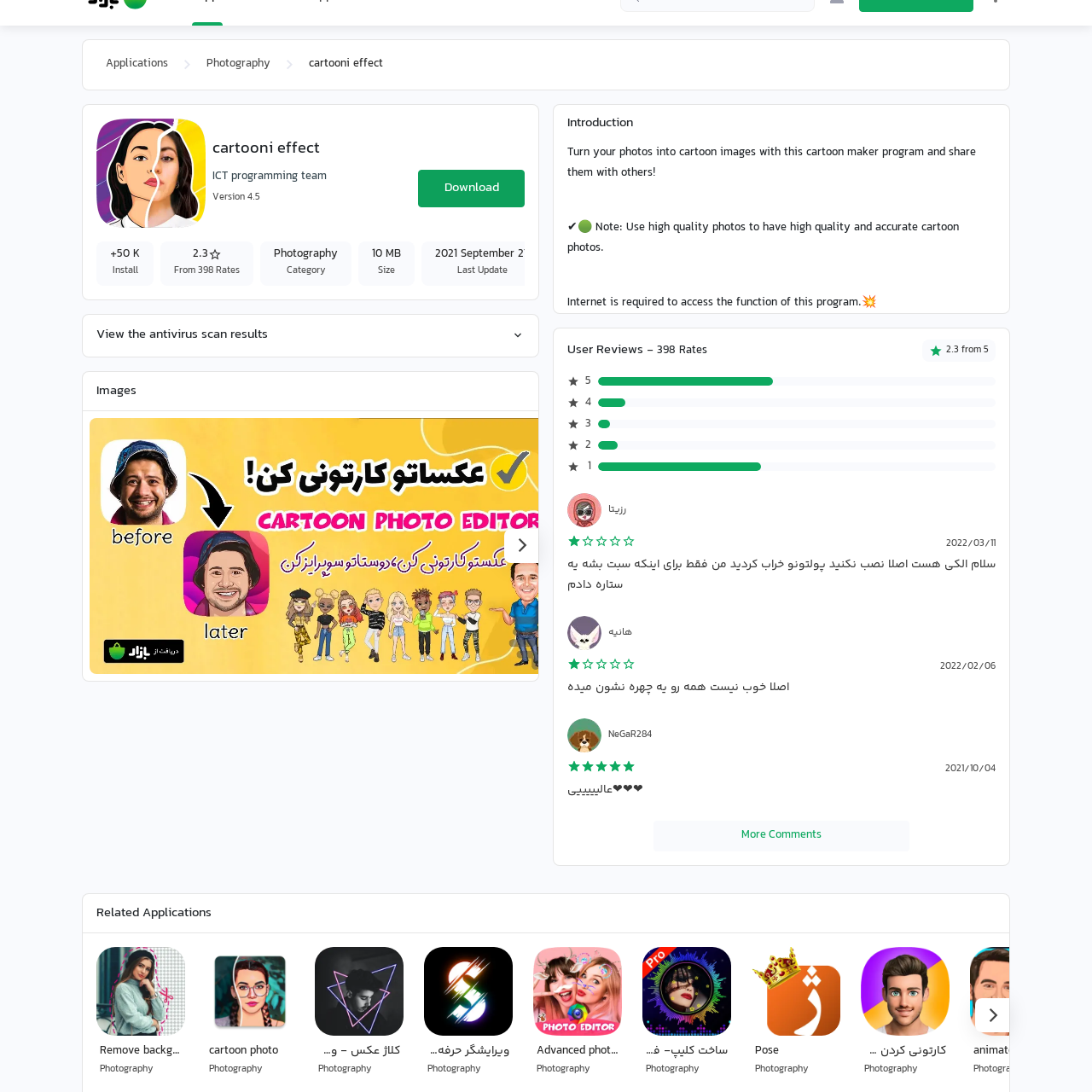Please scrutinize the portion of the image inside the purple boundary and provide an elaborate answer to the question below, relying on the visual elements: 
What type of interface does the application provide?

The application provides a user-friendly interface aimed at enabling users to access the creative features seamlessly, making it easy for users to navigate and use the application.